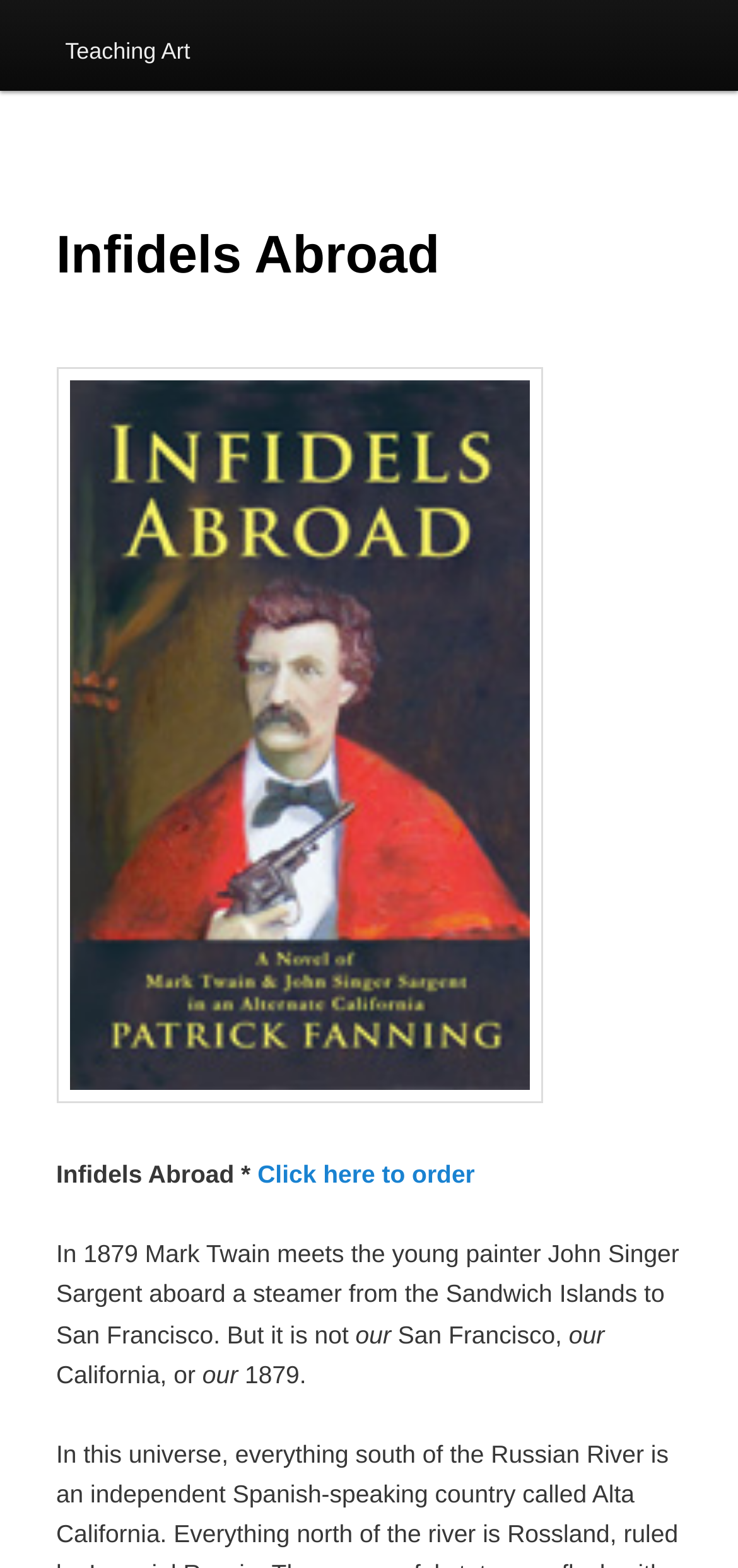Find the bounding box coordinates for the UI element that matches this description: "Click here to order".

[0.349, 0.74, 0.643, 0.758]